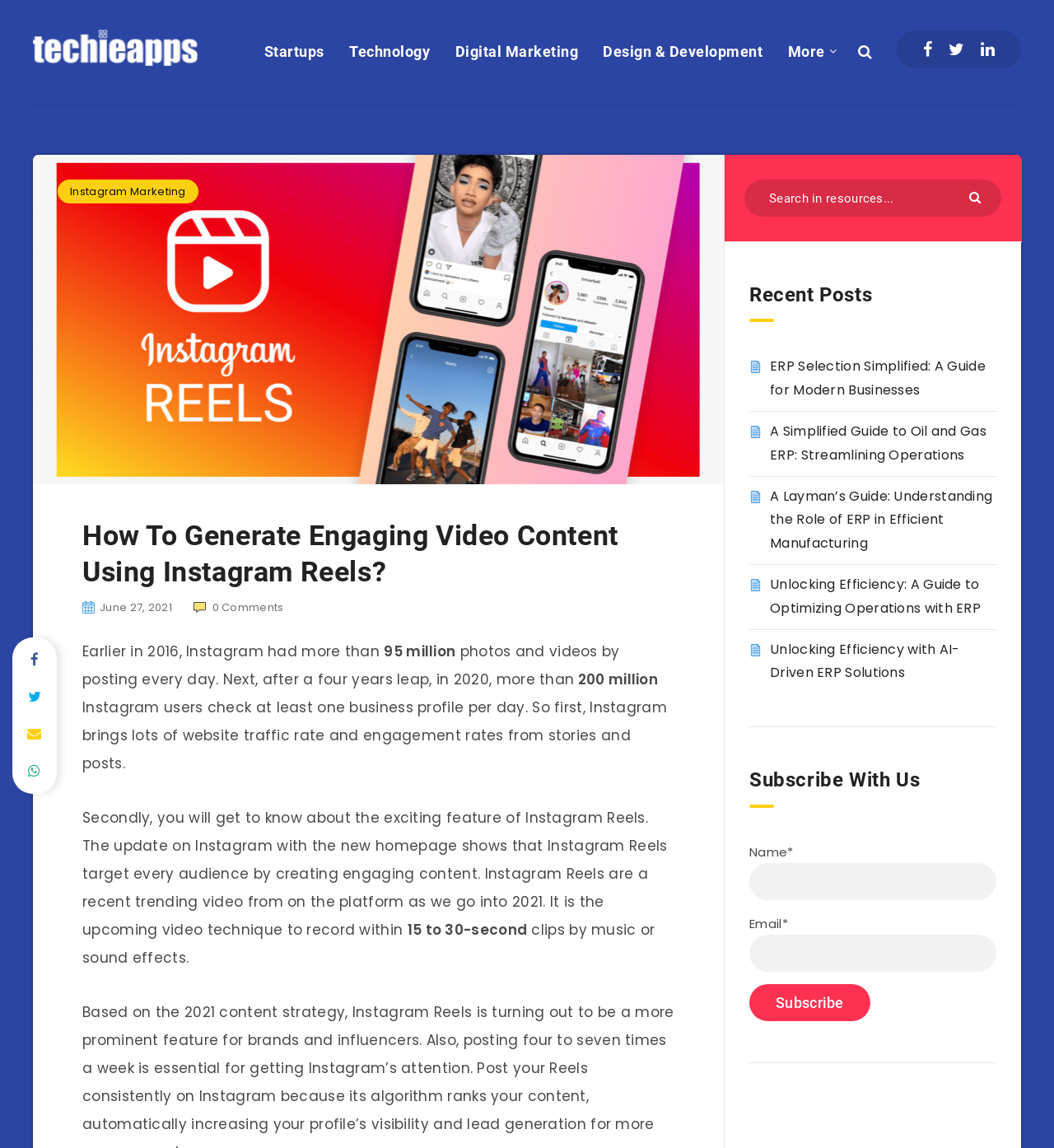Determine the bounding box for the UI element as described: "Design & Development". The coordinates should be represented as four float numbers between 0 and 1, formatted as [left, top, right, bottom].

[0.572, 0.036, 0.724, 0.055]